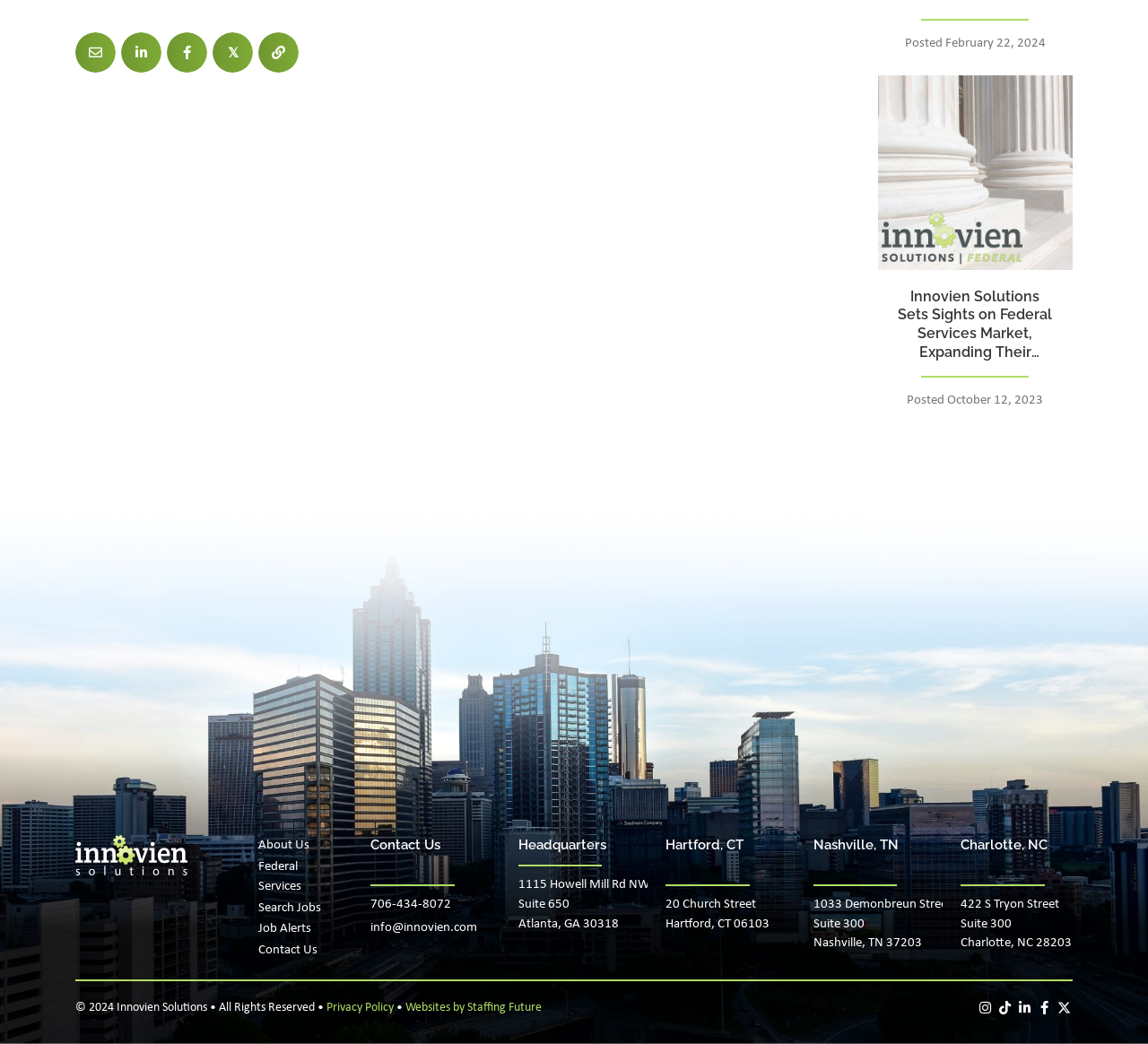What is the copyright year?
Kindly offer a detailed explanation using the data available in the image.

The copyright year can be found in the text at the bottom of the webpage, which is '© 2024 Innovien Solutions • All Rights Reserved •'.